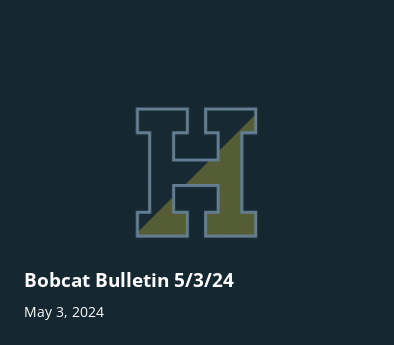What is the date of the Bobcat Bulletin?
Please provide a comprehensive answer based on the information in the image.

The date of the Bobcat Bulletin is prominently displayed beneath the logo, which is May 3, 2024, indicating the specific issue of the newsletter.